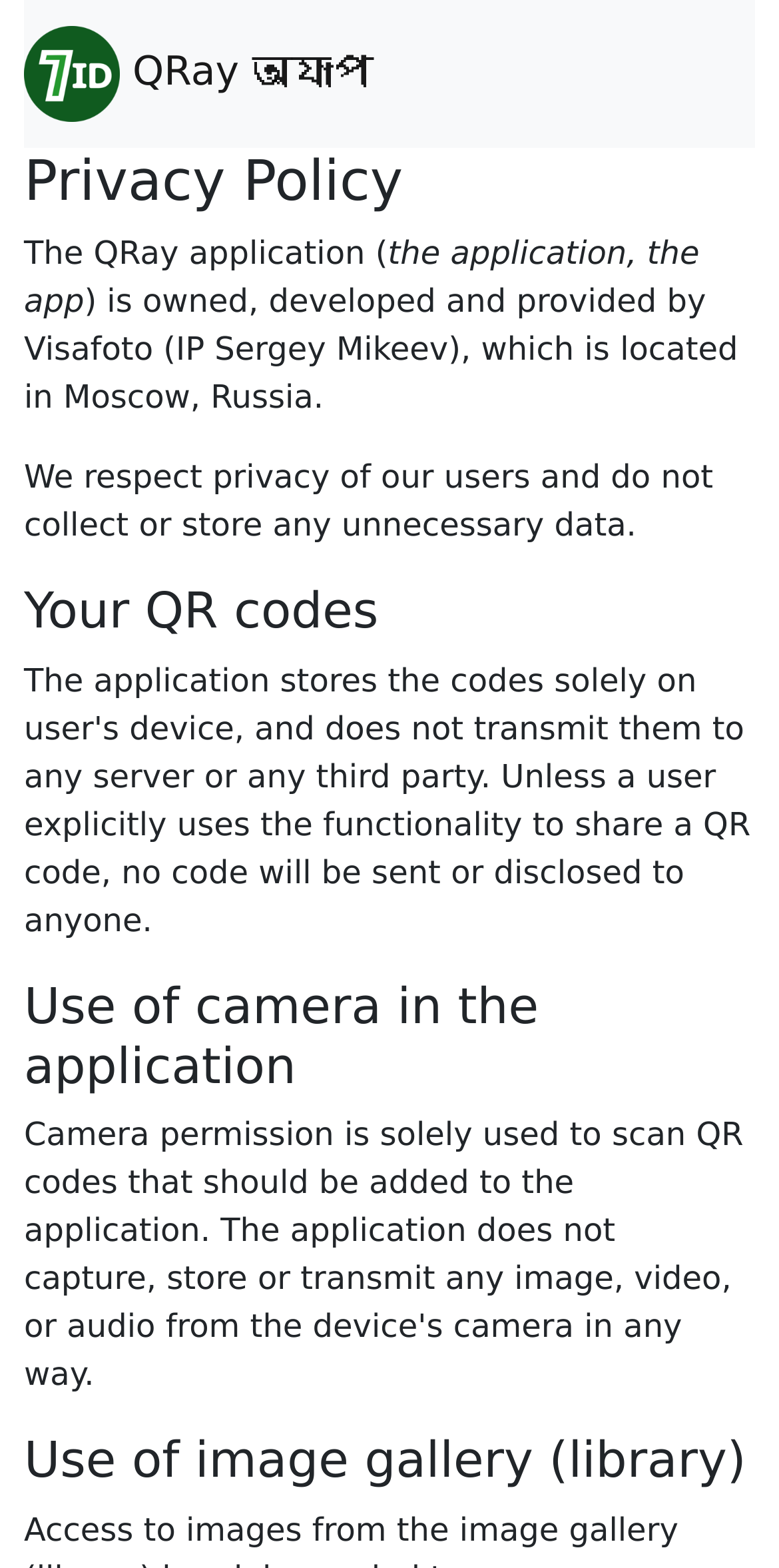Where is Visafoto located?
Answer the question with as much detail as you can, using the image as a reference.

According to the StaticText element, Visafoto, the owner of the QRay application, is located in Moscow, Russia.